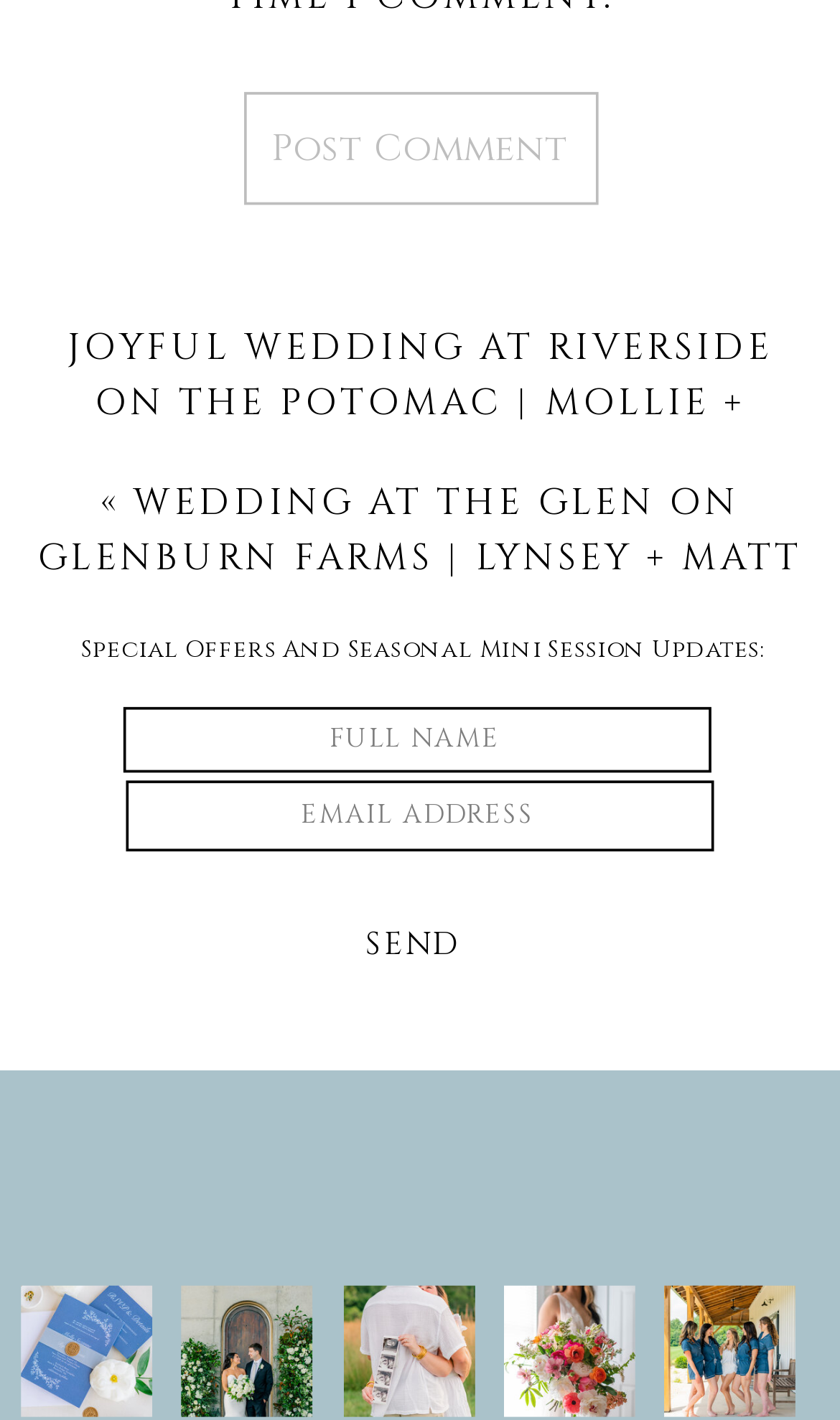Extract the bounding box coordinates for the described element: "placeholder="Email address"". The coordinates should be represented as four float numbers between 0 and 1: [left, top, right, bottom].

[0.166, 0.561, 0.828, 0.591]